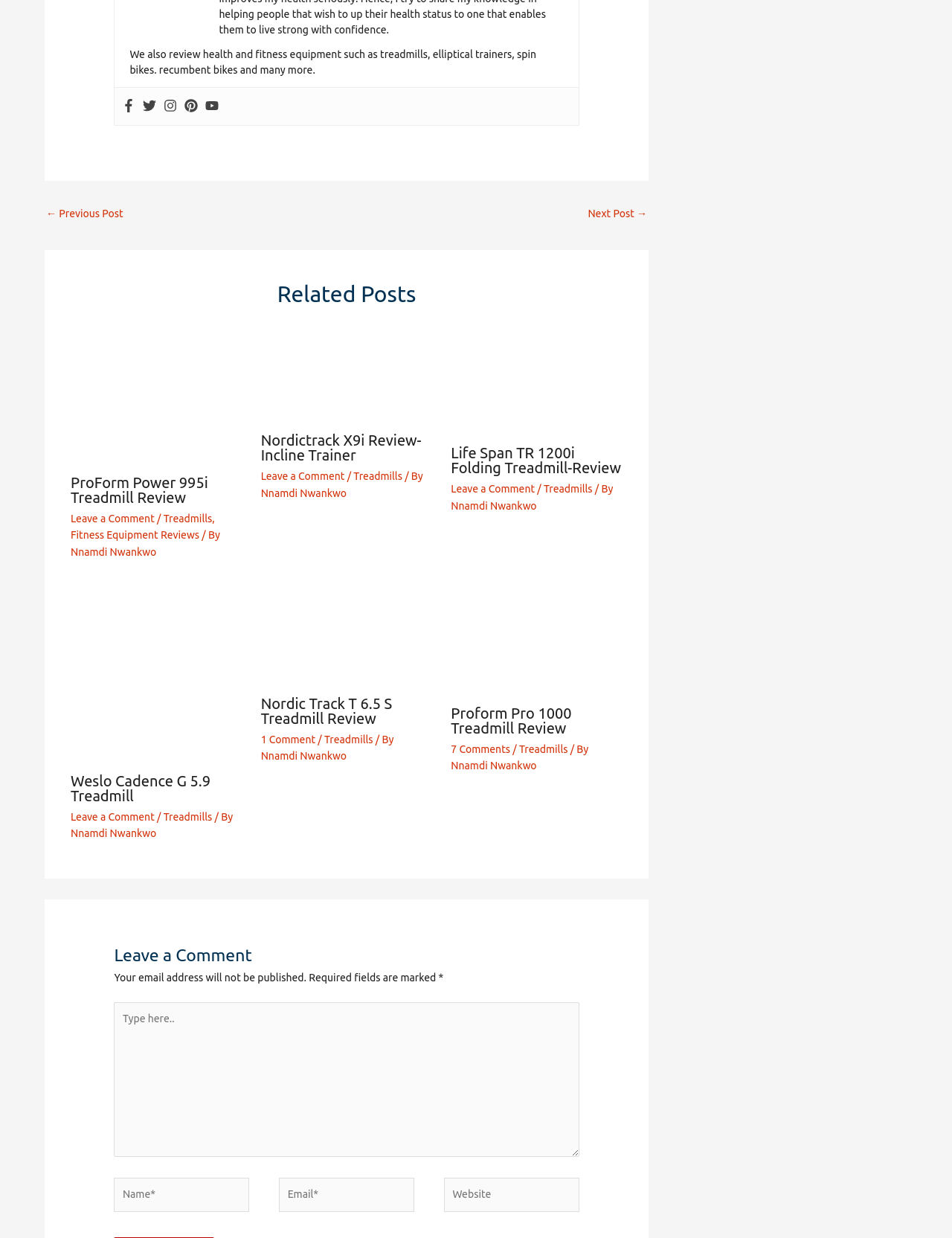Analyze the image and answer the question with as much detail as possible: 
What is the purpose of the 'Leave a Comment' link?

The 'Leave a Comment' link is present at the bottom of each article, suggesting that its purpose is to allow users to comment on the article. This link is likely to take the user to a comment section where they can leave their thoughts or feedback.